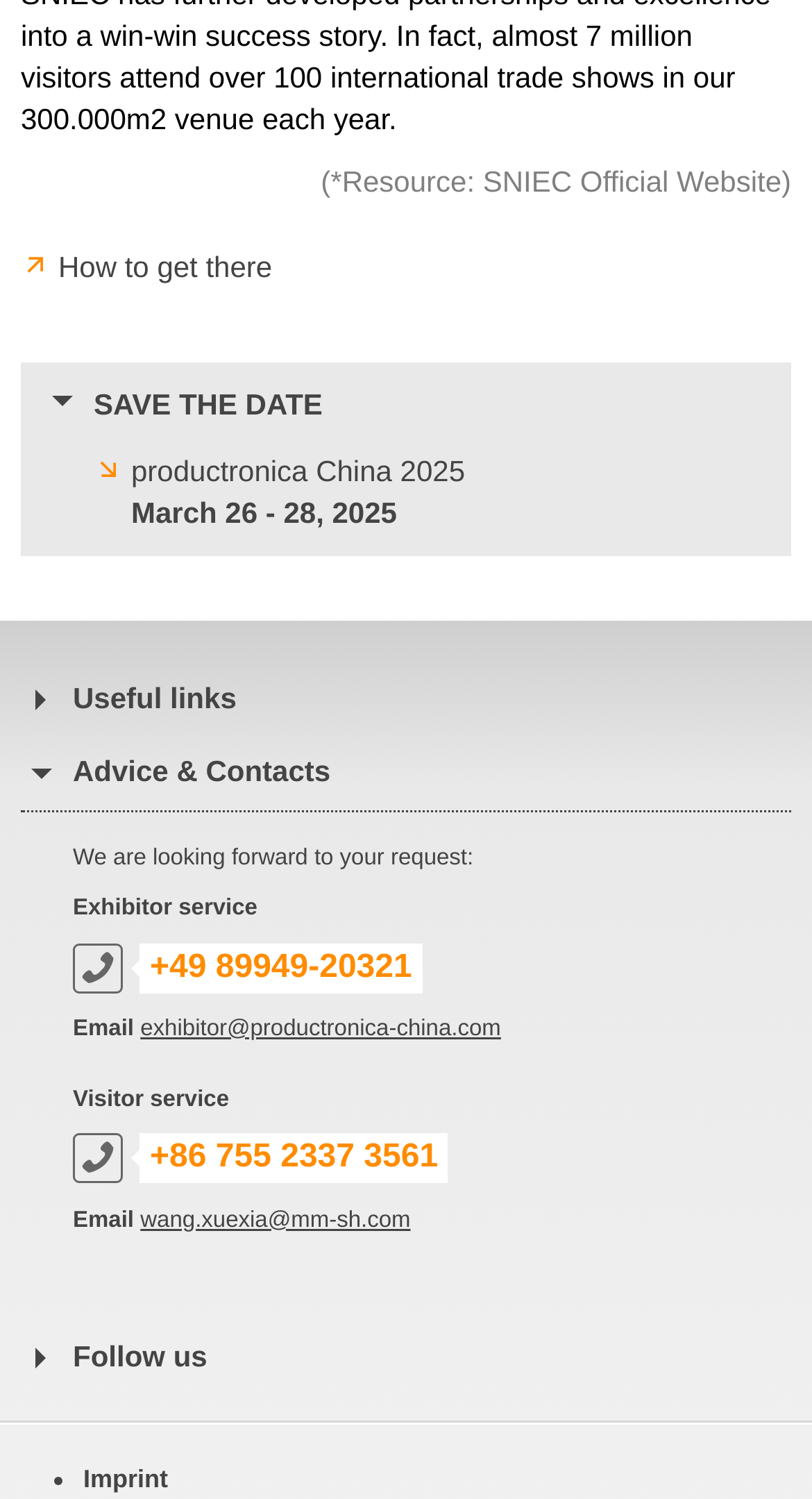How many social media links are available under 'Follow us'?
Answer the question in as much detail as possible.

I found the social media links by looking at the heading 'Follow us' and the link below it, which suggests that there is only one social media link available.